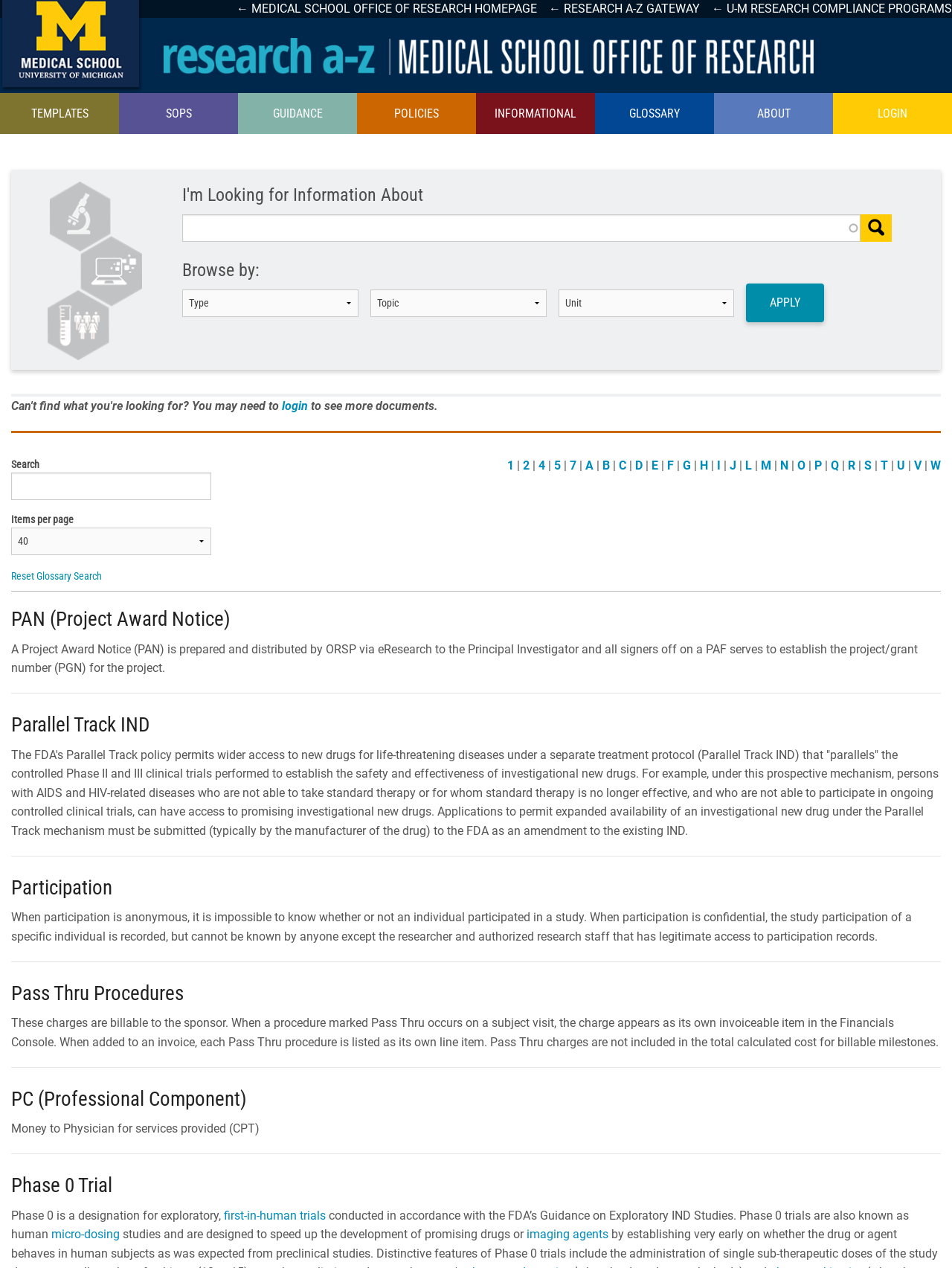How many links are there in the top navigation bar?
Examine the image and give a concise answer in one word or a short phrase.

7